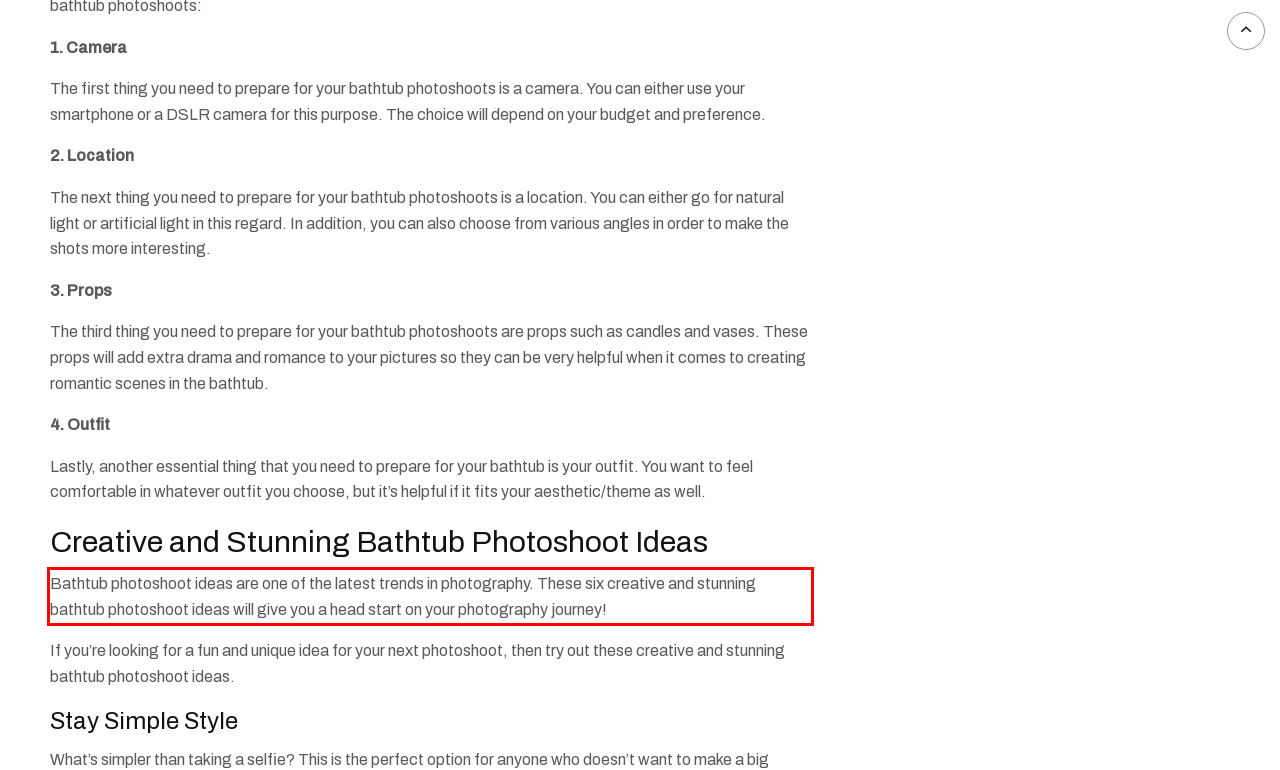Inspect the webpage screenshot that has a red bounding box and use OCR technology to read and display the text inside the red bounding box.

Bathtub photoshoot ideas are one of the latest trends in photography. These six creative and stunning bathtub photoshoot ideas will give you a head start on your photography journey!